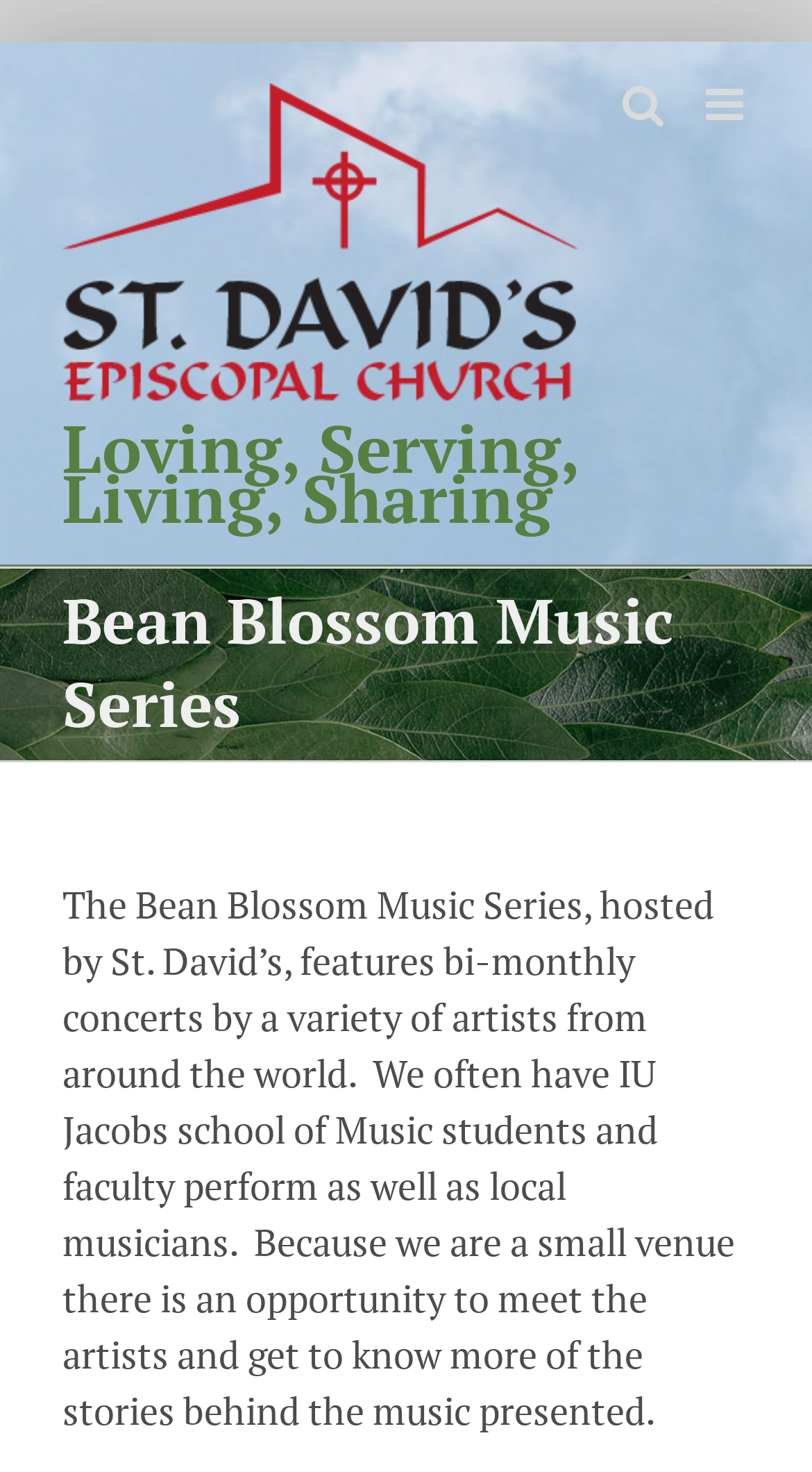Identify the bounding box coordinates for the UI element described as follows: parent_node: Loving, Serving, Living, Sharing. Use the format (top-left x, top-left y, bottom-right x, bottom-right y) and ensure all values are floating point numbers between 0 and 1.

[0.077, 0.057, 0.712, 0.273]